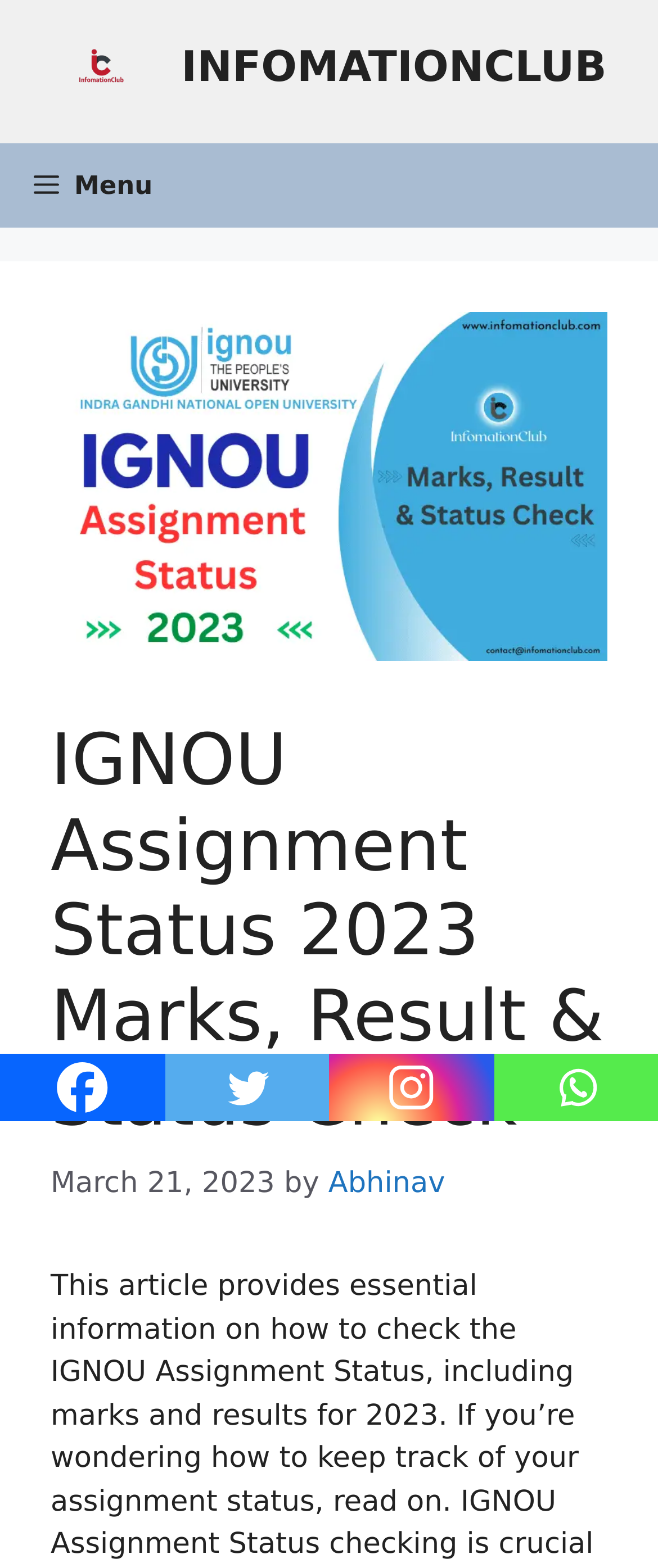What is the main topic of the webpage?
Give a detailed explanation using the information visible in the image.

The main topic of the webpage can be inferred from the heading 'IGNOU Assignment Status 2023 Marks, Result & Status Check', which suggests that the webpage is about checking the assignment status of IGNOU.